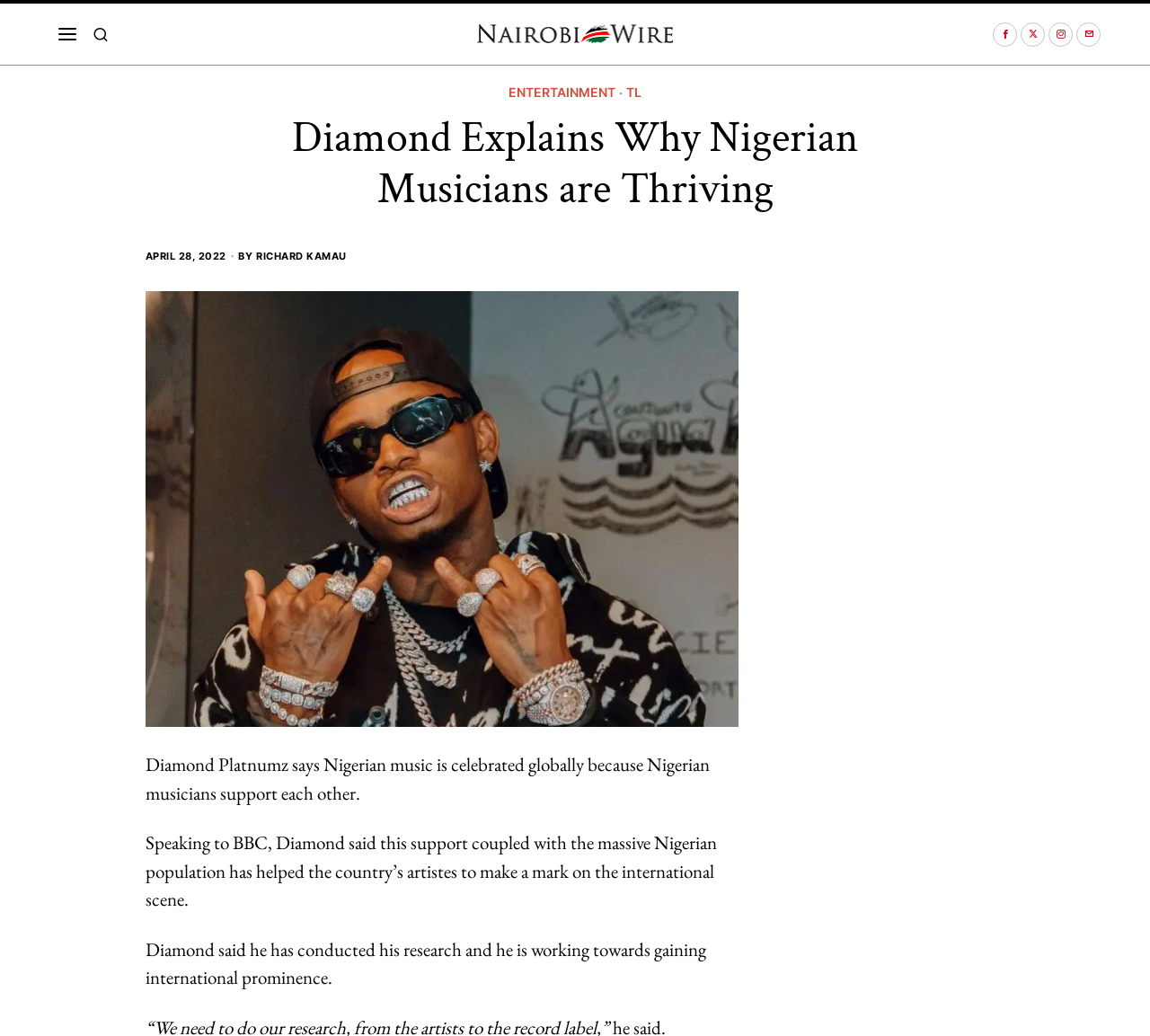Provide your answer in one word or a succinct phrase for the question: 
What is the date of the article?

28 Apr, 2022